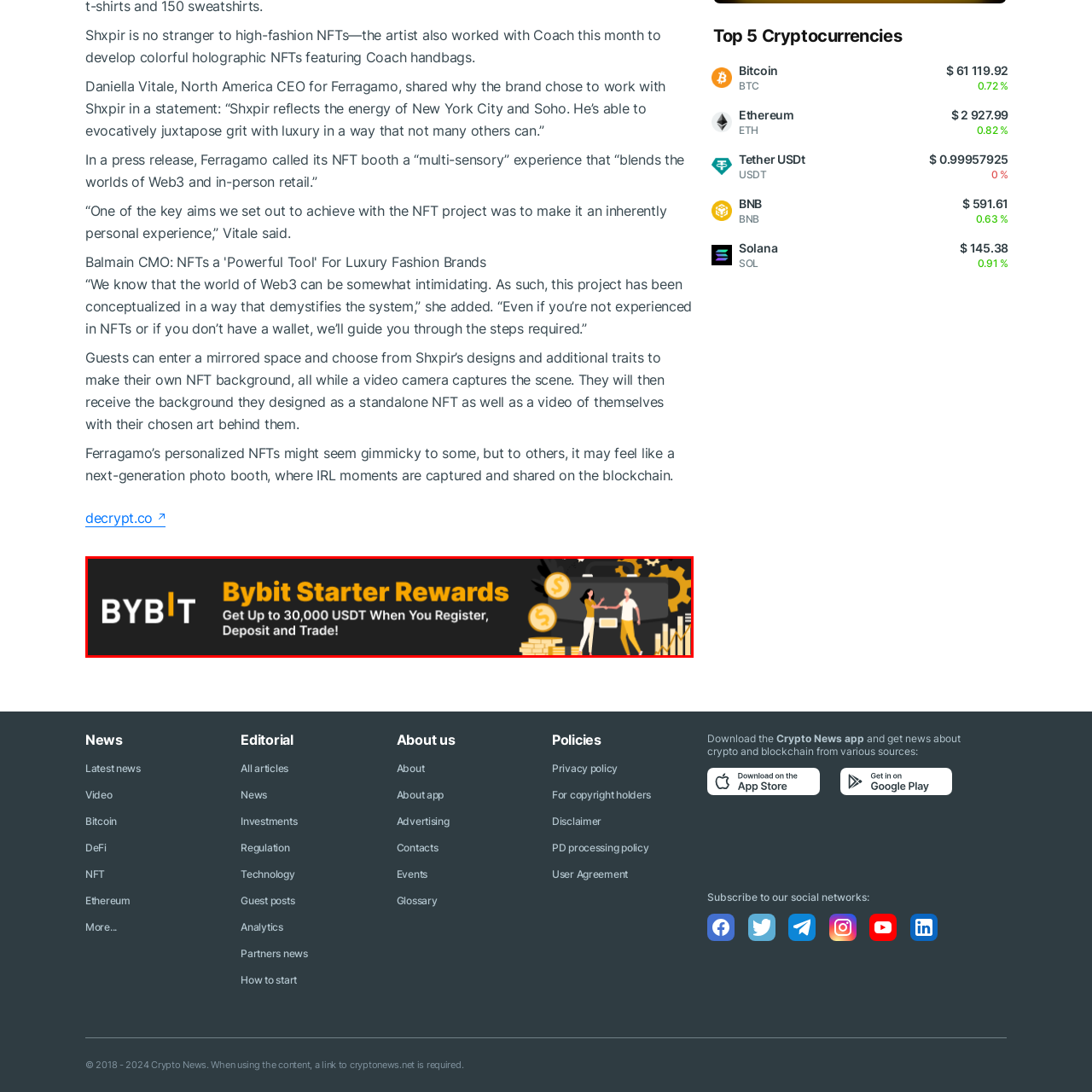Explain what is happening in the image inside the red outline in great detail.

This promotional banner for Bybit showcases their "Starter Rewards" offer, inviting users to receive up to 30,000 USDT upon registration, deposit, and trading. The background is designed in a sleek black color, which enhances the visibility of the bold text reading "BYBIT" and "Starter Rewards" in vibrant yellow. Accompanying the text, stylized graphics illustrate a couple engaged in a financial interaction, emphasizing the platform's focus on cryptocurrency trading. Additional icons, including currency symbols and gear graphics, further suggest an emphasis on trading mechanics and financial benefits. This banner effectively communicates Bybit's enticing offer alongside its commitment to supporting new users in the cryptocurrency market.